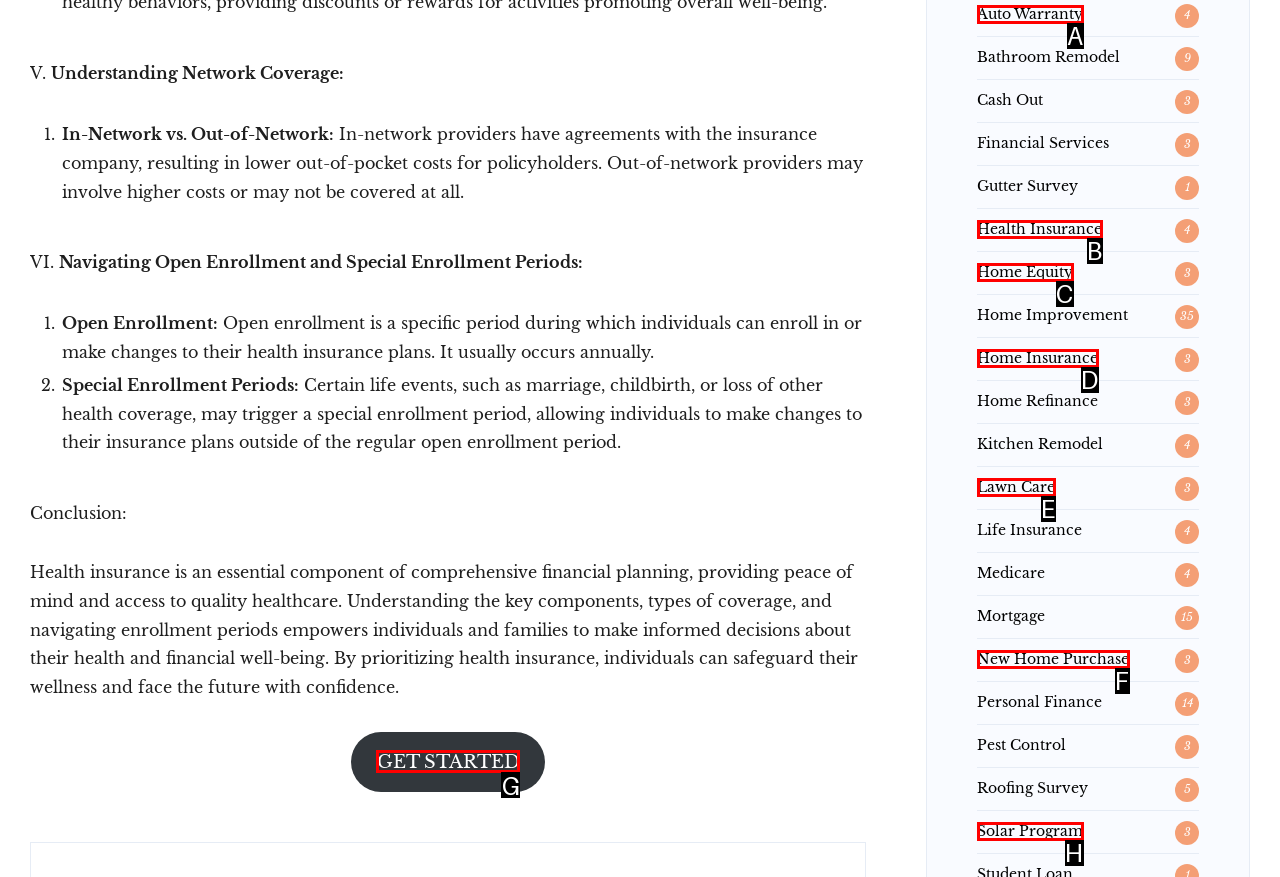Which lettered option should be clicked to perform the following task: Click on 'GET STARTED'
Respond with the letter of the appropriate option.

G